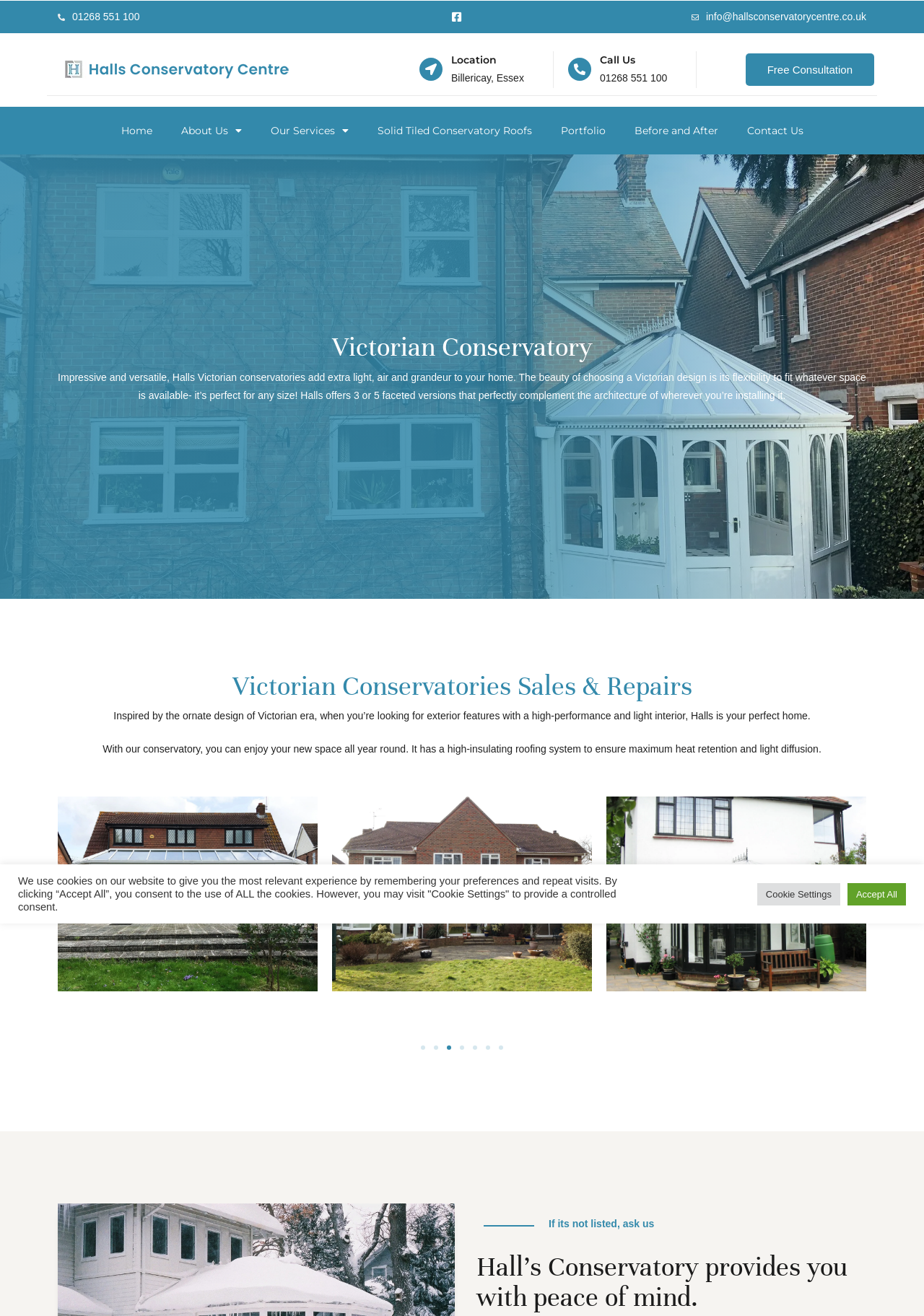Respond to the question below with a concise word or phrase:
How many slides are in the carousel?

7